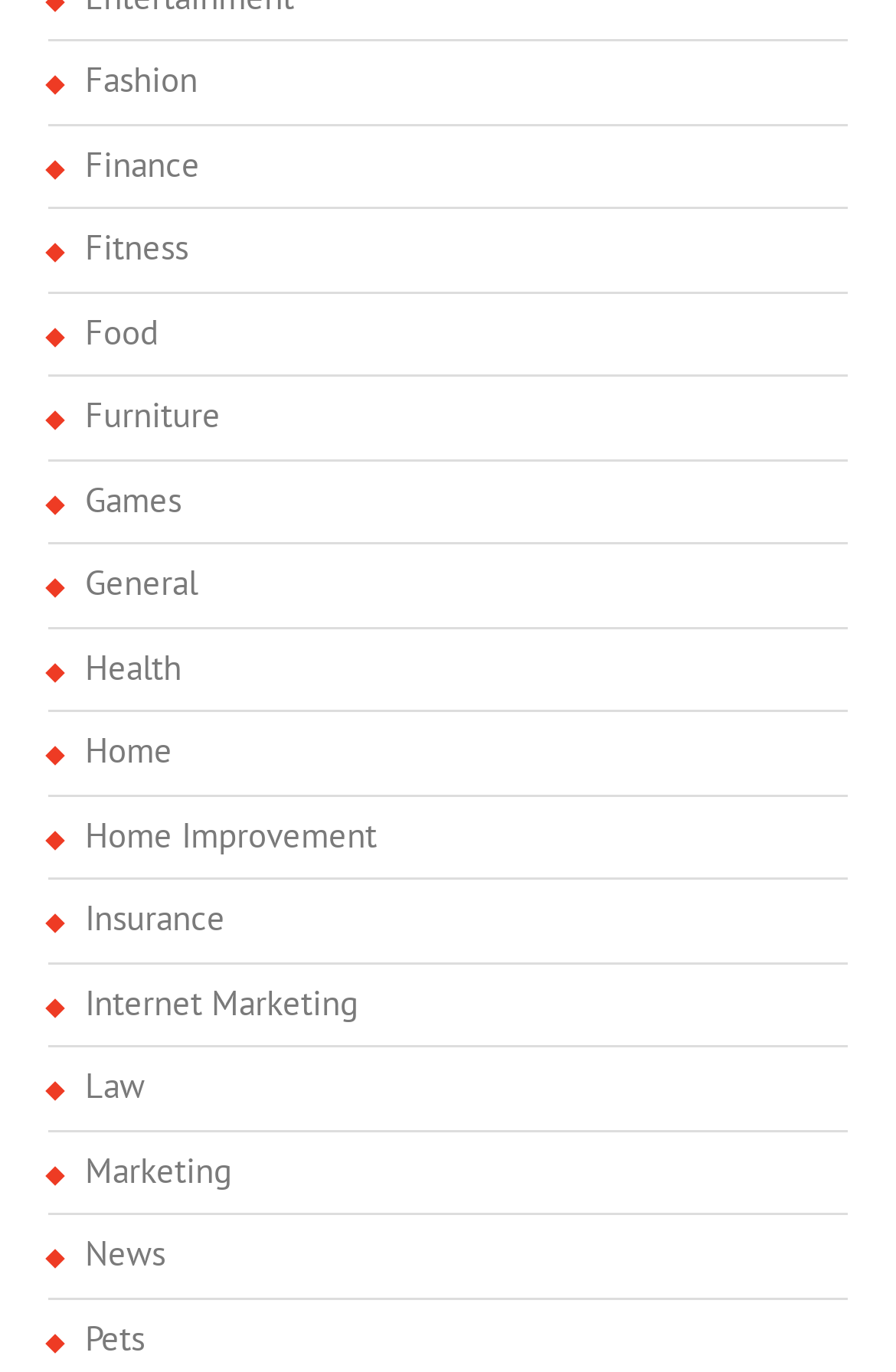Respond to the question below with a single word or phrase:
What is the first category listed?

Fashion